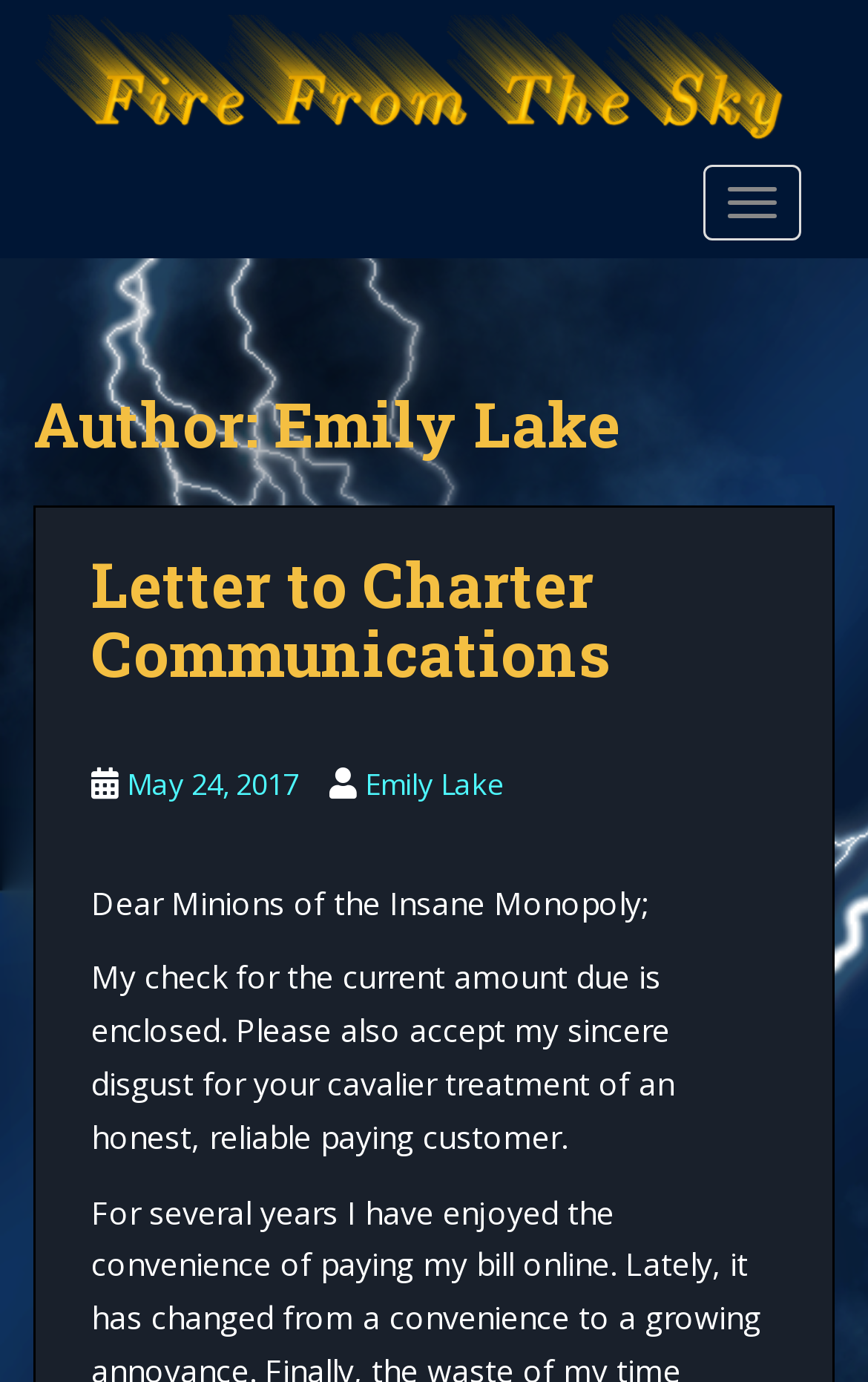Can you give a comprehensive explanation to the question given the content of the image?
What is the date of the letter?

The date of the letter can be found by looking at the link 'May 24, 2017' which is a sub-element of the HeaderAsNonLandmark element and has a time element associated with it.